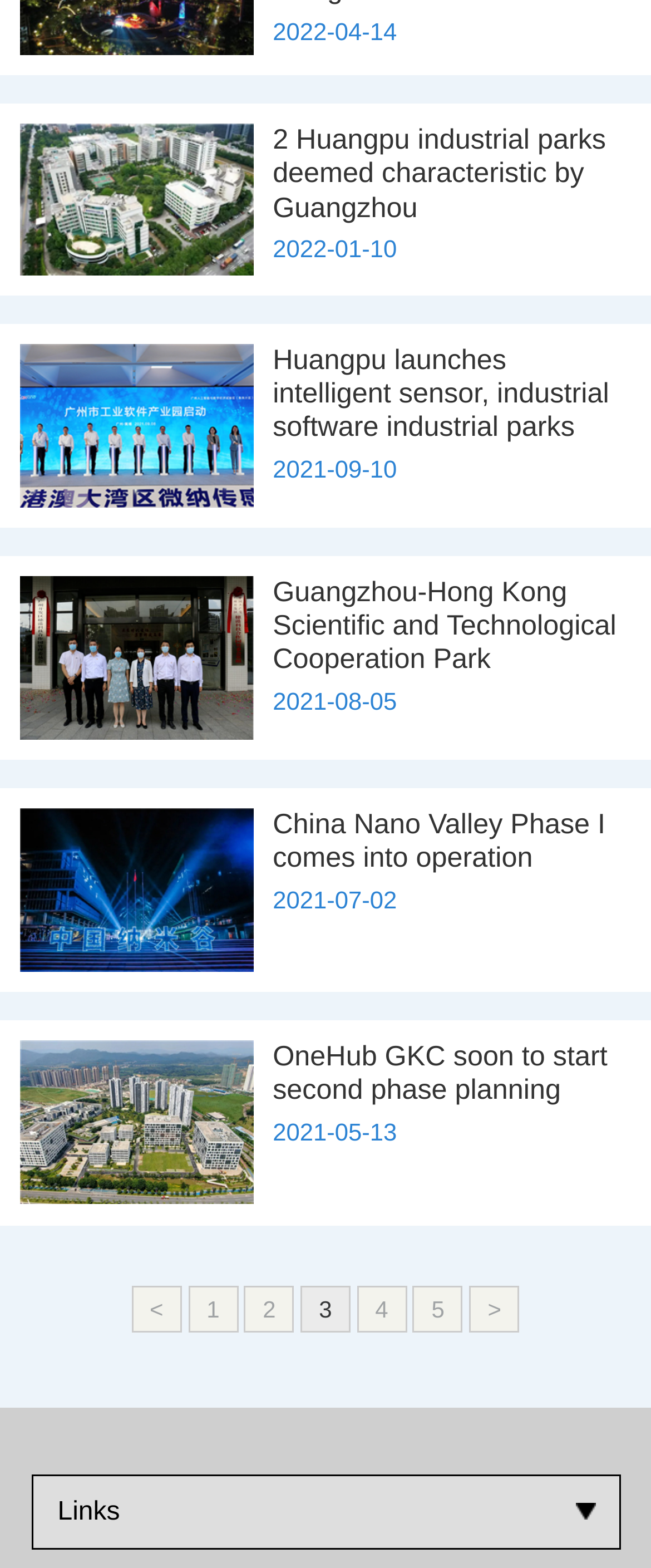Determine the bounding box coordinates of the clickable element to complete this instruction: "browse image 1.png". Provide the coordinates in the format of four float numbers between 0 and 1, [left, top, right, bottom].

[0.031, 0.079, 0.39, 0.175]